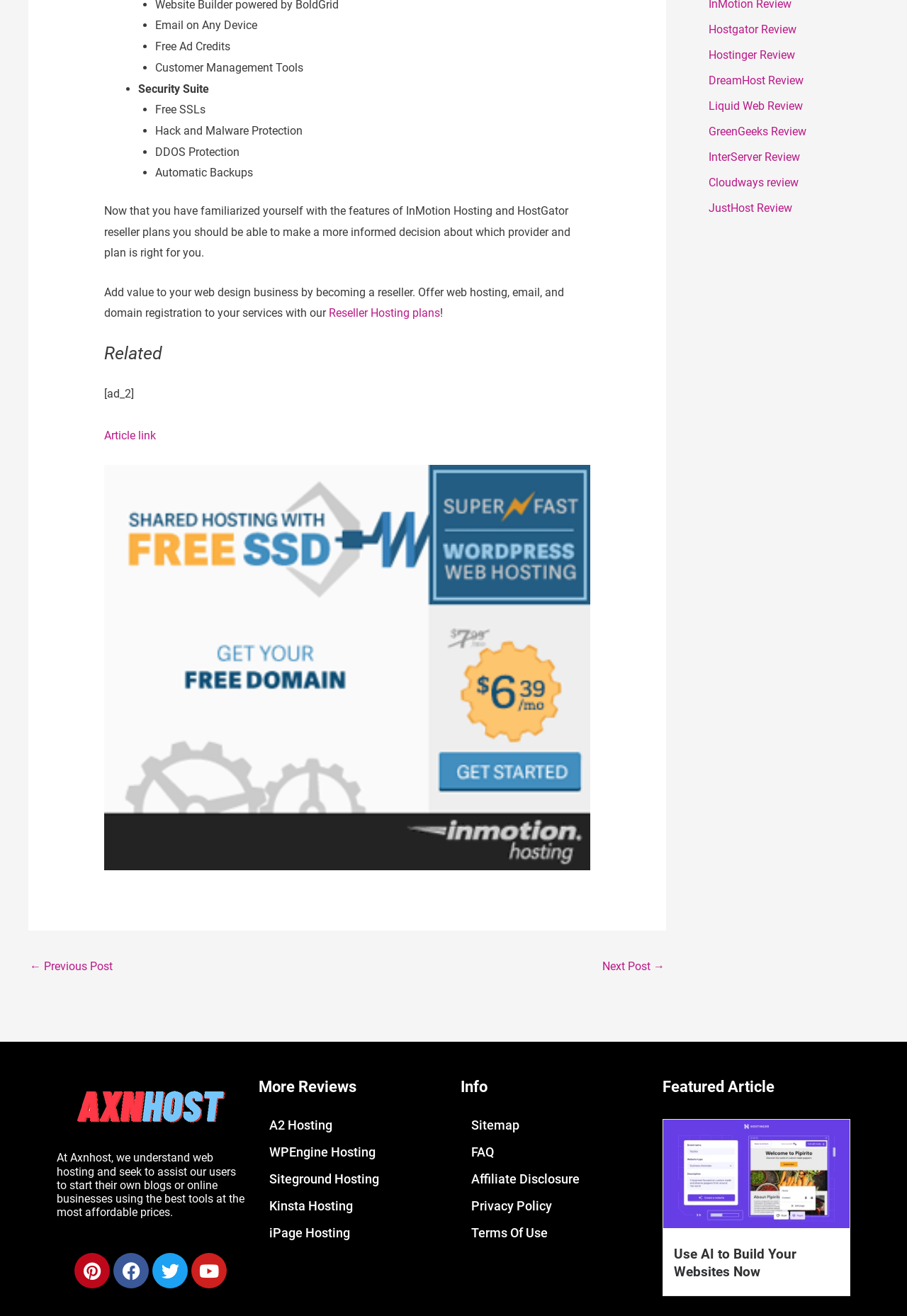What type of protection is mentioned in the features list?
Look at the screenshot and respond with a single word or phrase.

DDOS Protection